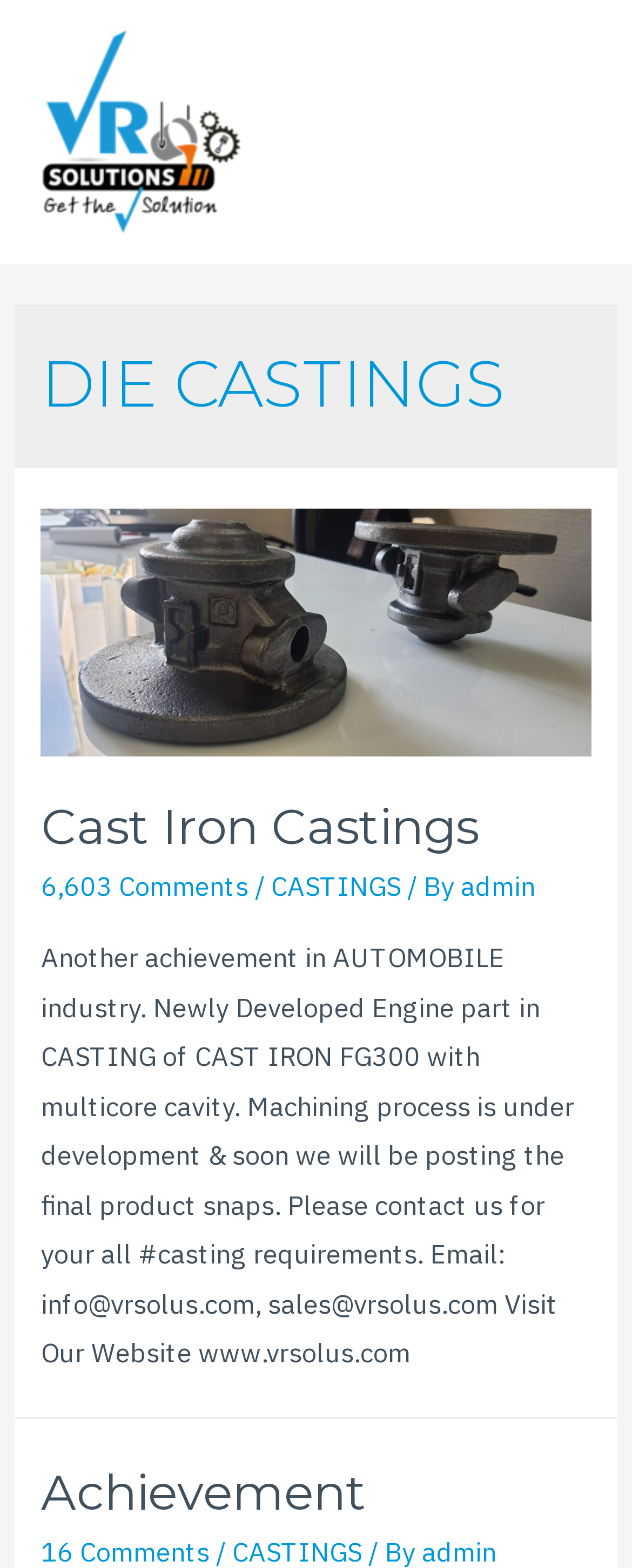Please determine the bounding box coordinates for the element with the description: "Main Menu".

[0.816, 0.058, 0.949, 0.111]